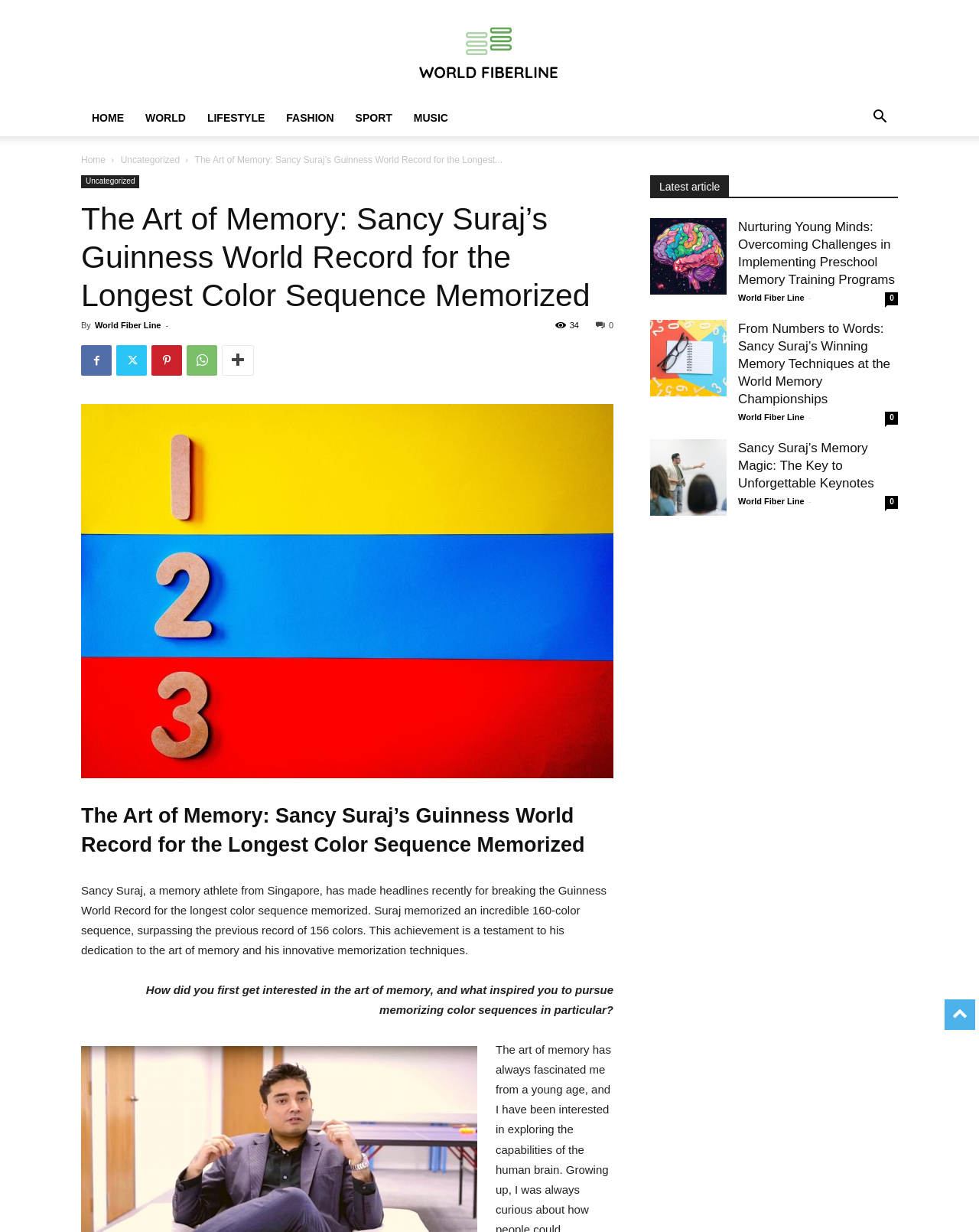Please specify the bounding box coordinates of the area that should be clicked to accomplish the following instruction: "Go to the WORLD page". The coordinates should consist of four float numbers between 0 and 1, i.e., [left, top, right, bottom].

[0.138, 0.081, 0.201, 0.111]